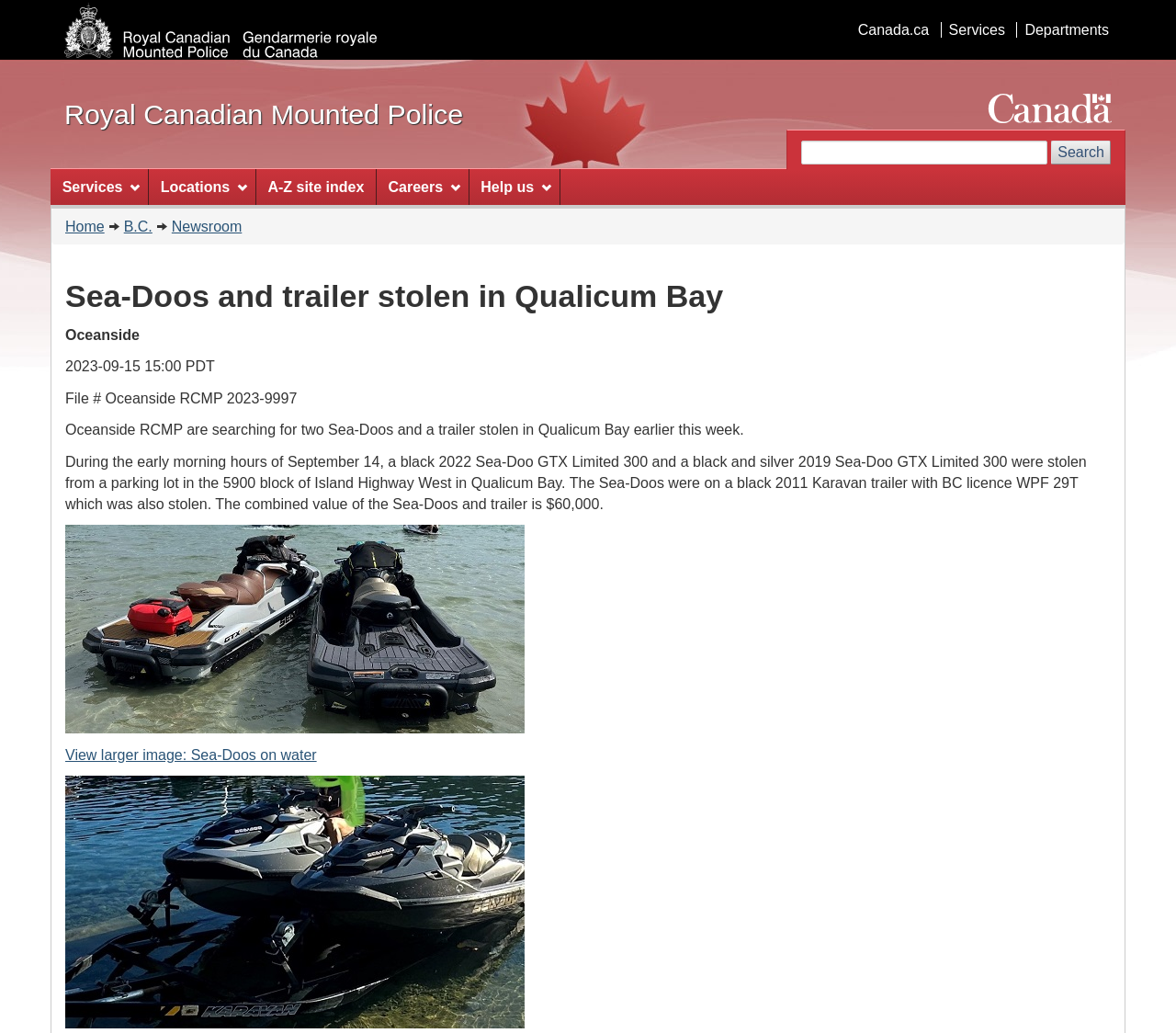Provide a short answer to the following question with just one word or phrase: What is the value of the stolen Sea-Doos and trailer?

$60,000